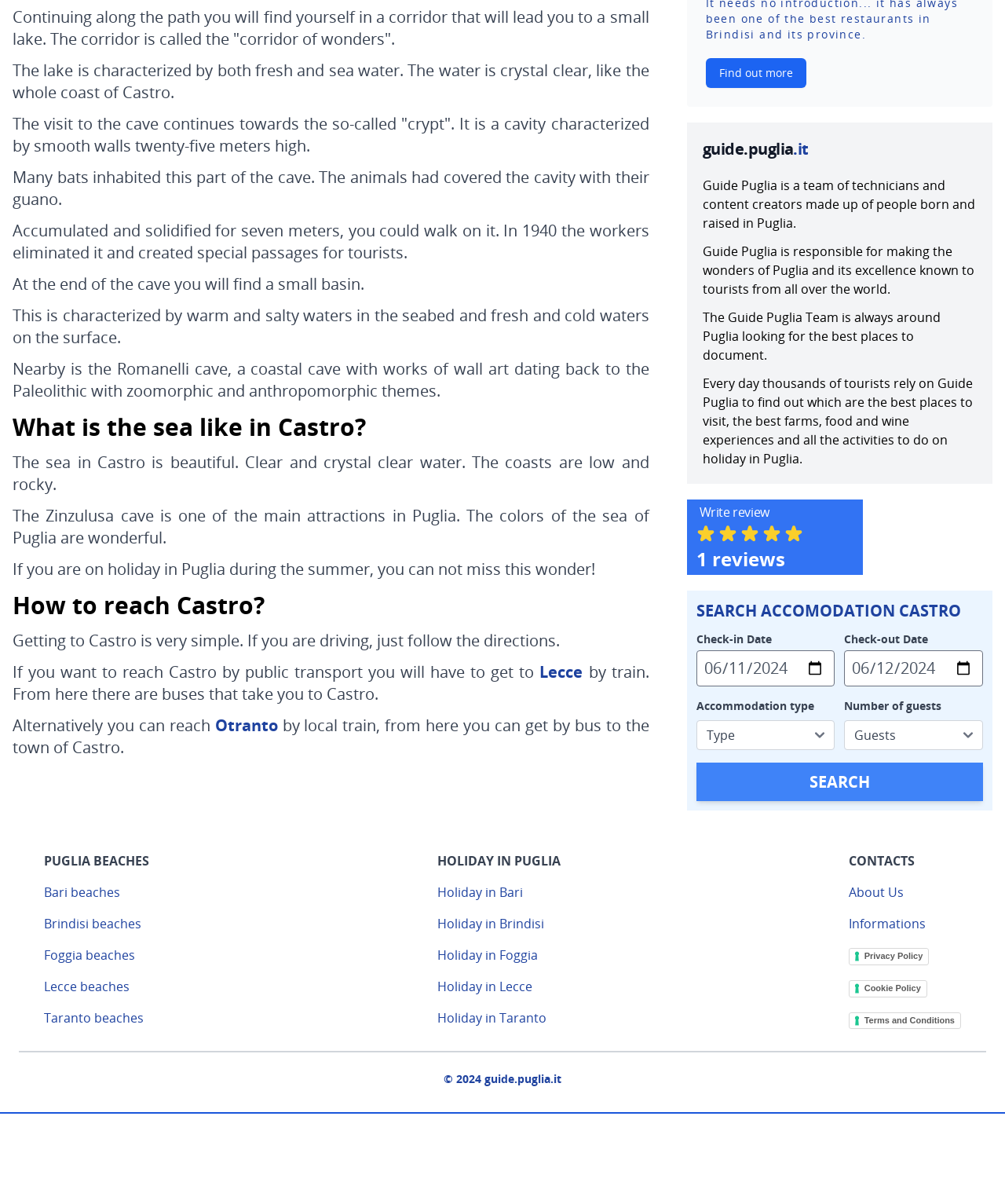From the element description Holiday in Lecce, predict the bounding box coordinates of the UI element. The coordinates must be specified in the format (top-left x, top-left y, bottom-right x, bottom-right y) and should be within the 0 to 1 range.

[0.426, 0.782, 0.52, 0.797]